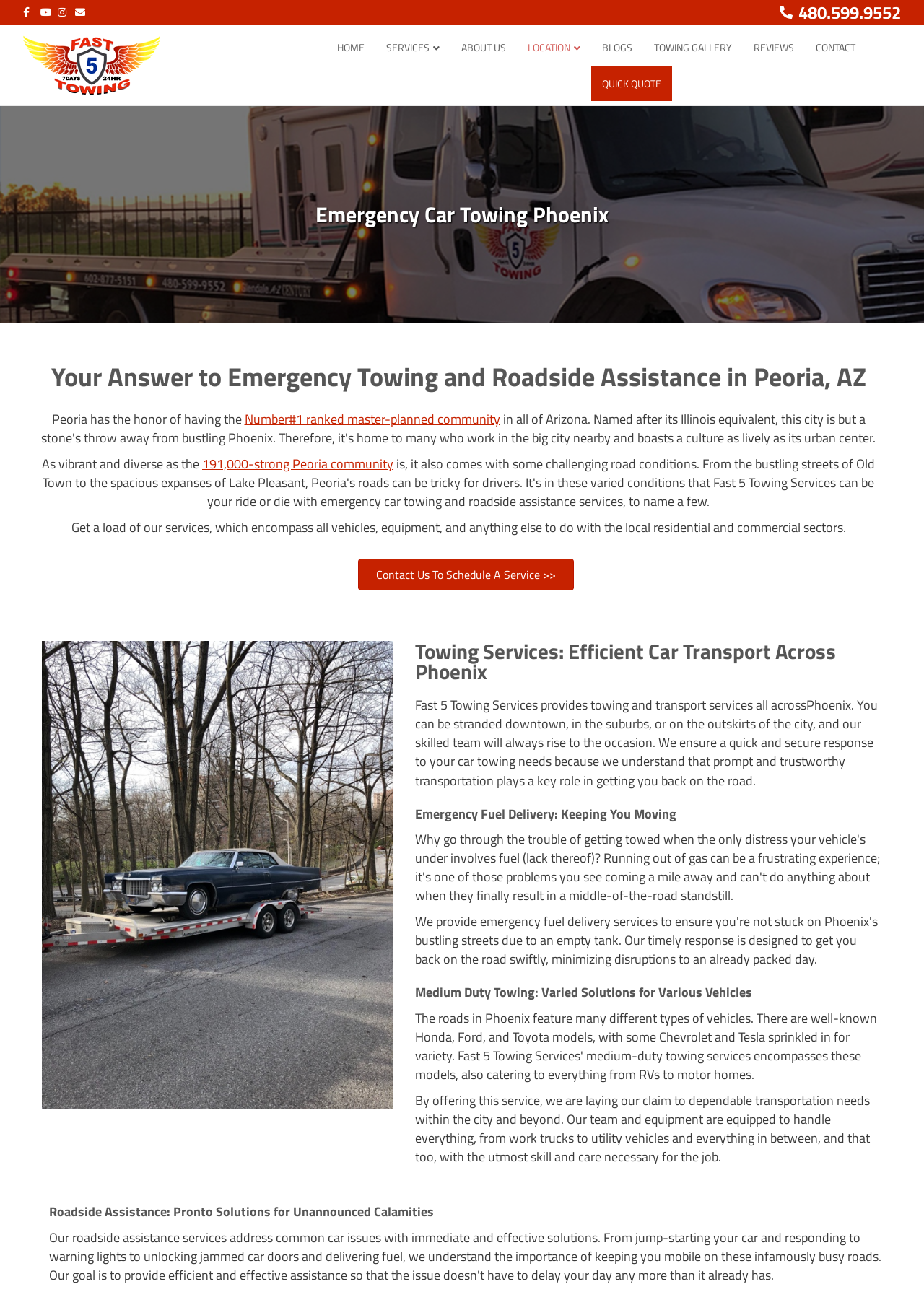Please specify the coordinates of the bounding box for the element that should be clicked to carry out this instruction: "Click the Facebook link". The coordinates must be four float numbers between 0 and 1, formatted as [left, top, right, bottom].

[0.025, 0.003, 0.044, 0.014]